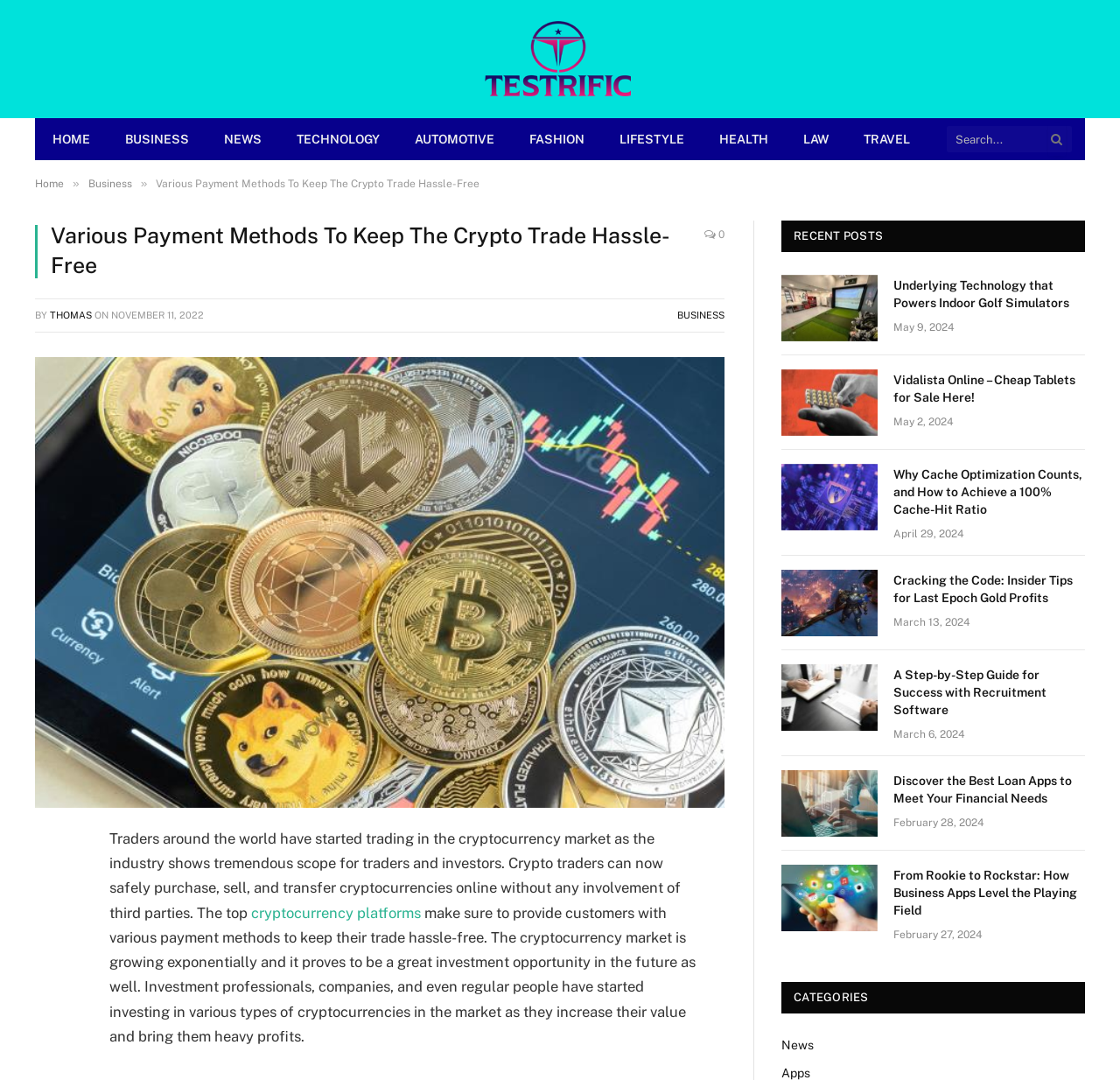Use a single word or phrase to answer this question: 
What is the website's logo?

Testrific